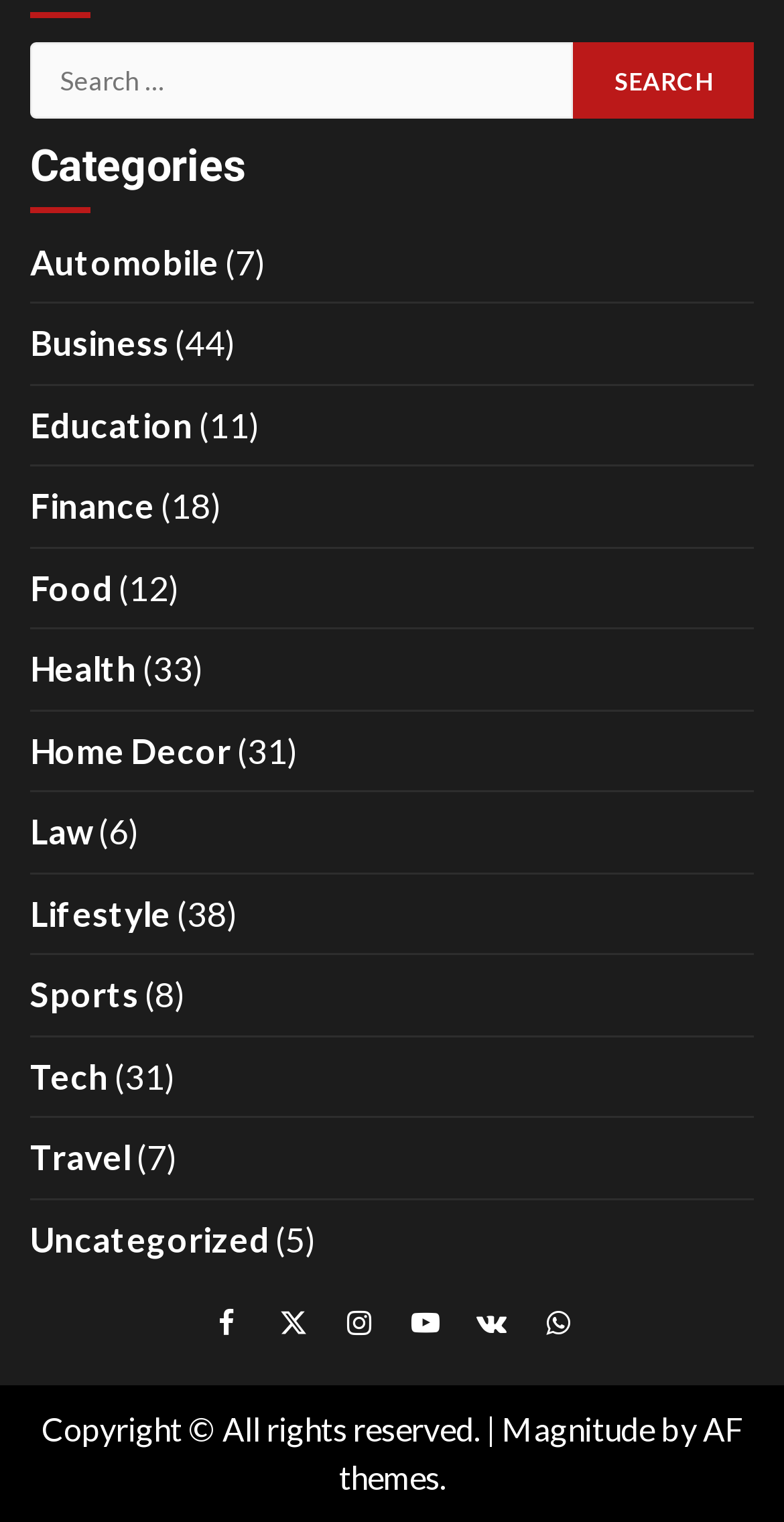Kindly determine the bounding box coordinates for the clickable area to achieve the given instruction: "View Automobile category".

[0.038, 0.158, 0.279, 0.186]